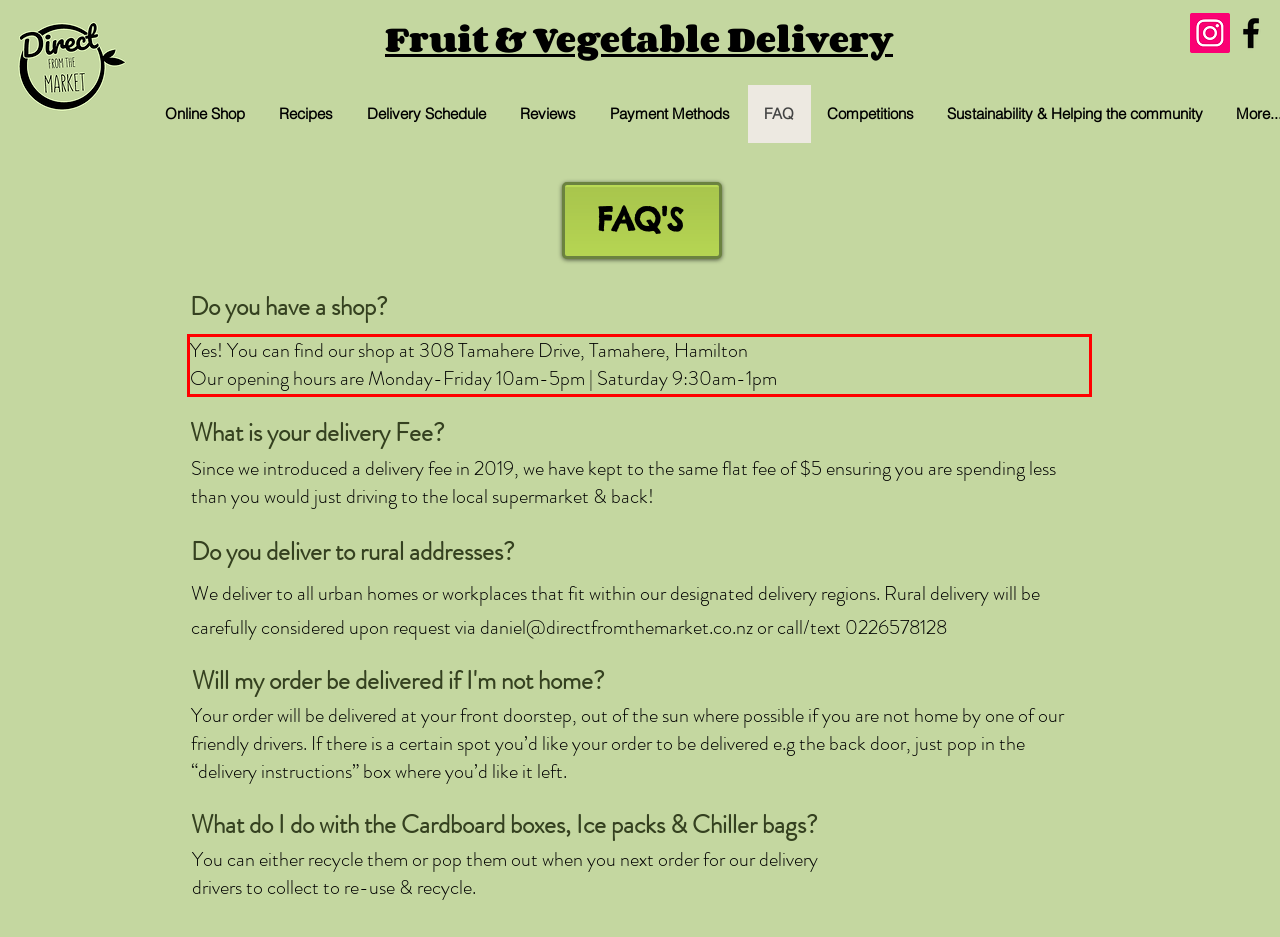You are provided with a screenshot of a webpage containing a red bounding box. Please extract the text enclosed by this red bounding box.

Yes! You can find our shop at 308 Tamahere Drive, Tamahere, Hamilton Our opening hours are Monday-Friday 10am-5pm | Saturday 9:30am-1pm